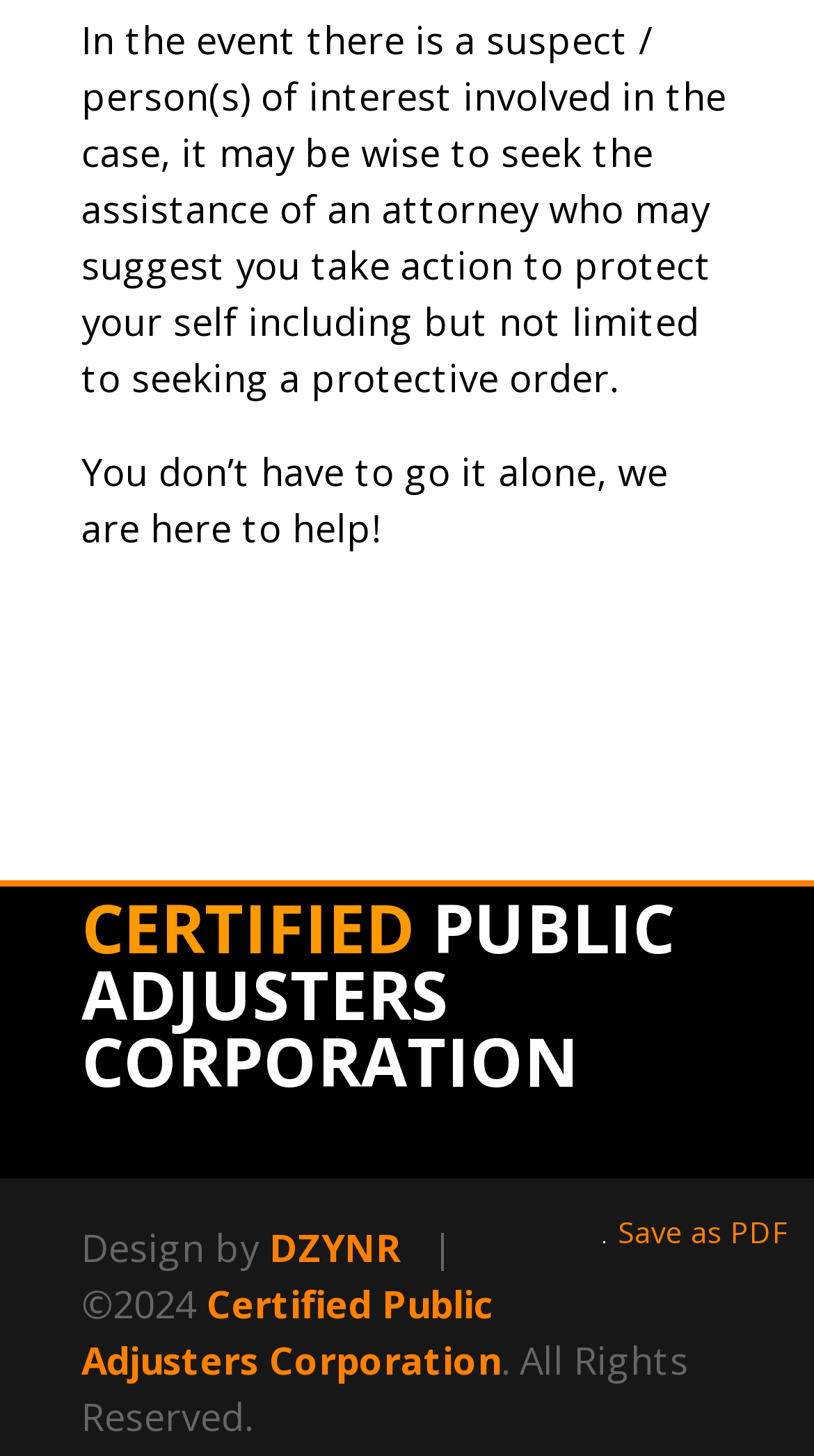Provide the bounding box coordinates of the UI element that matches the description: "DZYNR".

[0.331, 0.84, 0.492, 0.874]